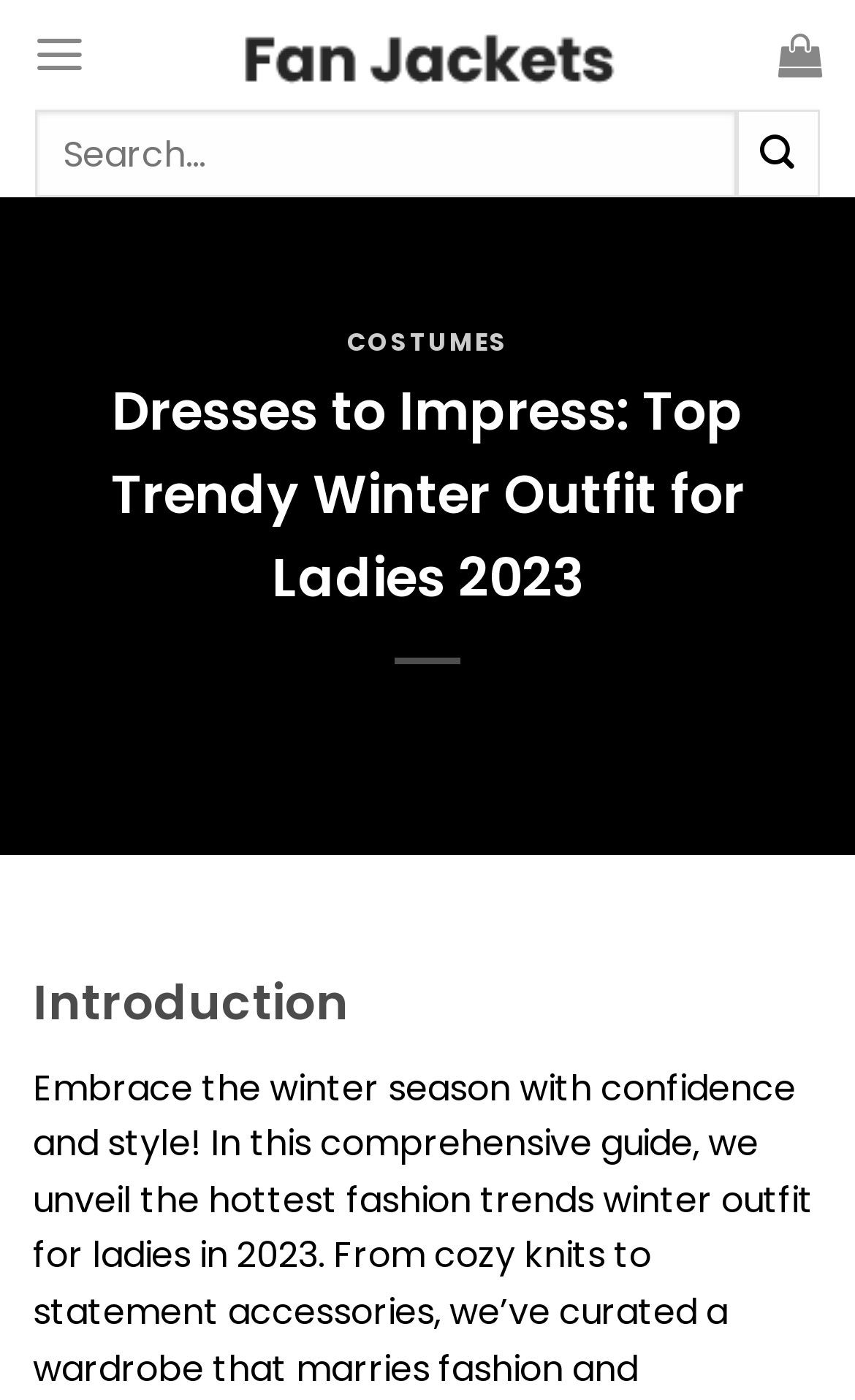Please give a short response to the question using one word or a phrase:
What is the category of the first link?

Fan Jackets